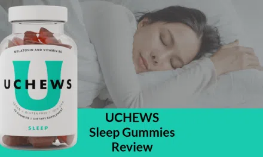Generate a complete and detailed caption for the image.

This image features a prominently displayed bottle of UCHEWS Sleep Gummies, highlighting their branding in a vibrant turquoise color. To the right, a tranquil scene depicts a woman peacefully sleeping, evoking a sense of calm and relaxation associated with the product. The caption clearly states "UCHEWS Sleep Gummies Review," suggesting that the content will provide an in-depth assessment of these gummies, potentially focusing on their effectiveness, ingredients, and overall benefits for achieving better sleep. The combination of the product and the peaceful imagery emphasizes the intended use of the gummies as a sleep aid.